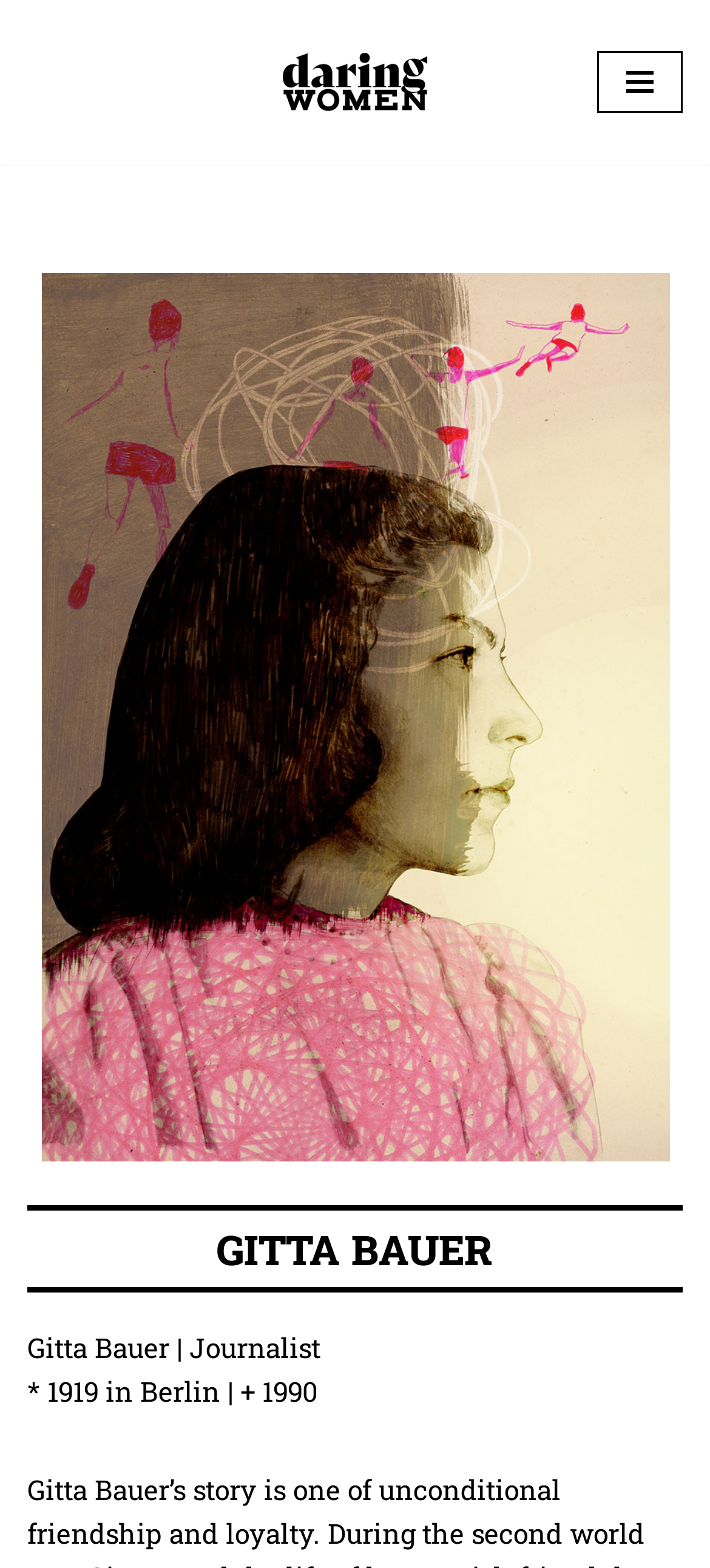Using the provided element description "Zum Inhalt springen", determine the bounding box coordinates of the UI element.

[0.0, 0.037, 0.077, 0.06]